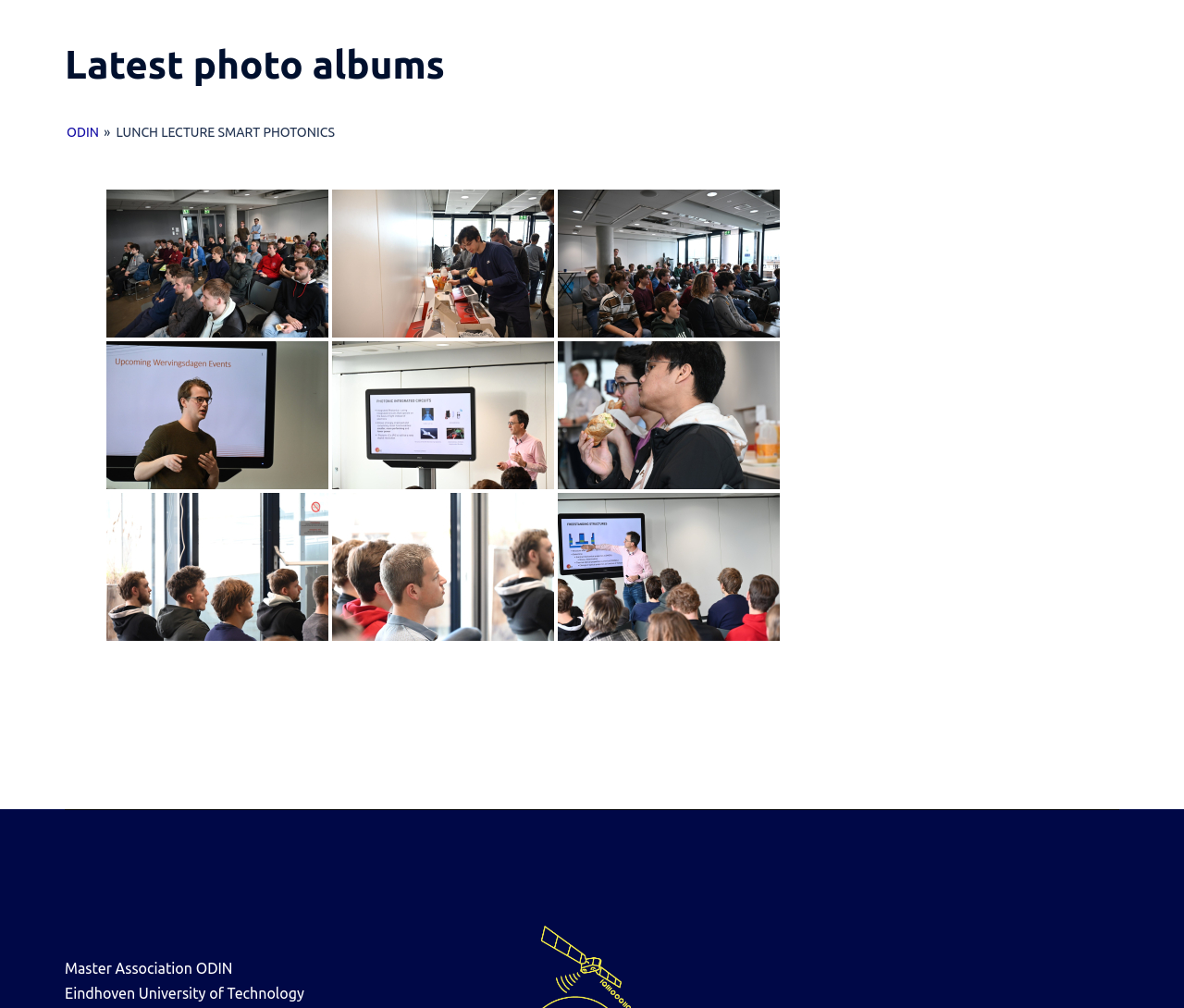Can you determine the bounding box coordinates of the area that needs to be clicked to fulfill the following instruction: "click on the 'ODIN' link"?

[0.056, 0.124, 0.084, 0.139]